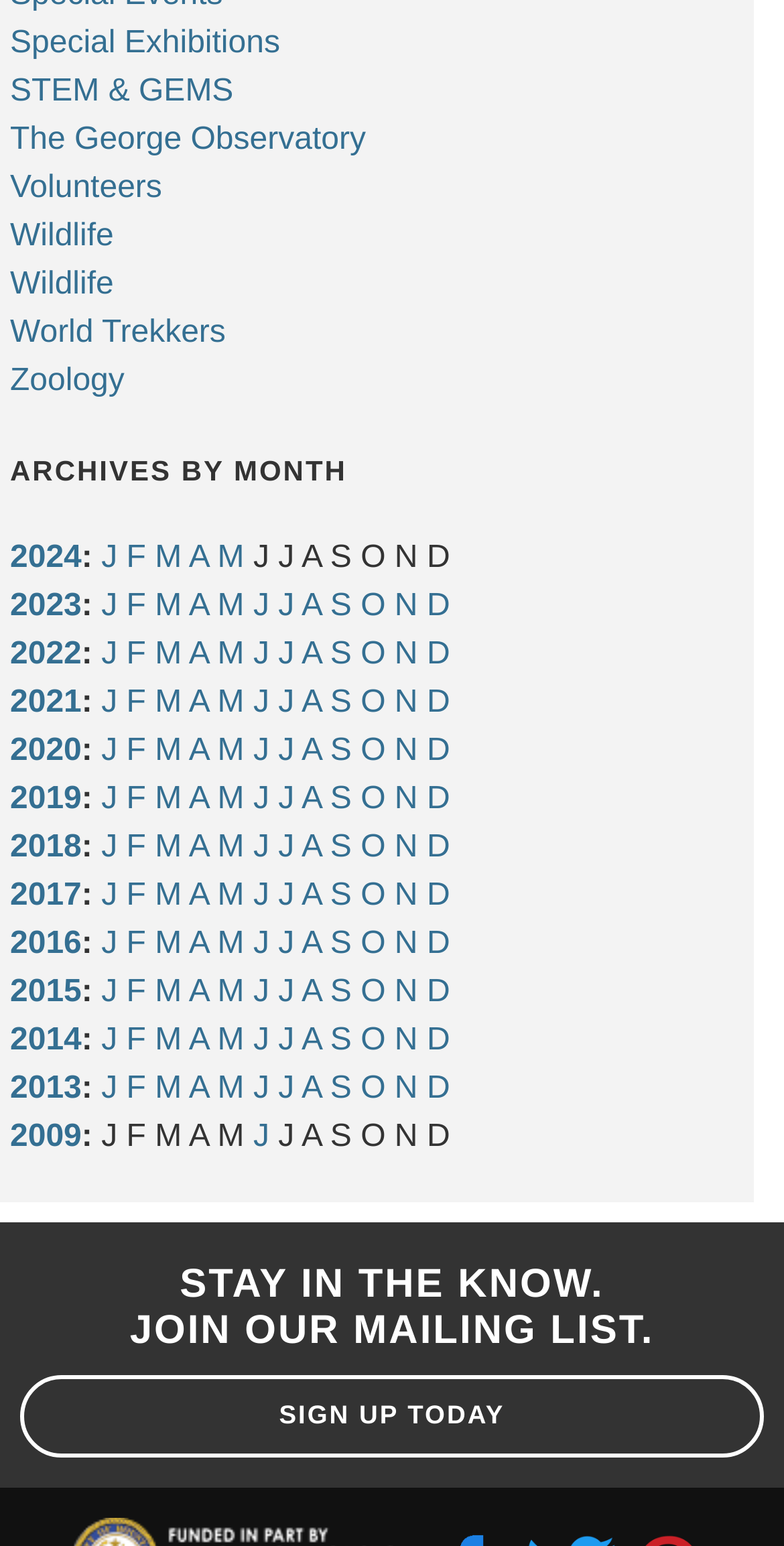What is the first month listed under '2024'?
Based on the visual content, answer with a single word or a brief phrase.

J